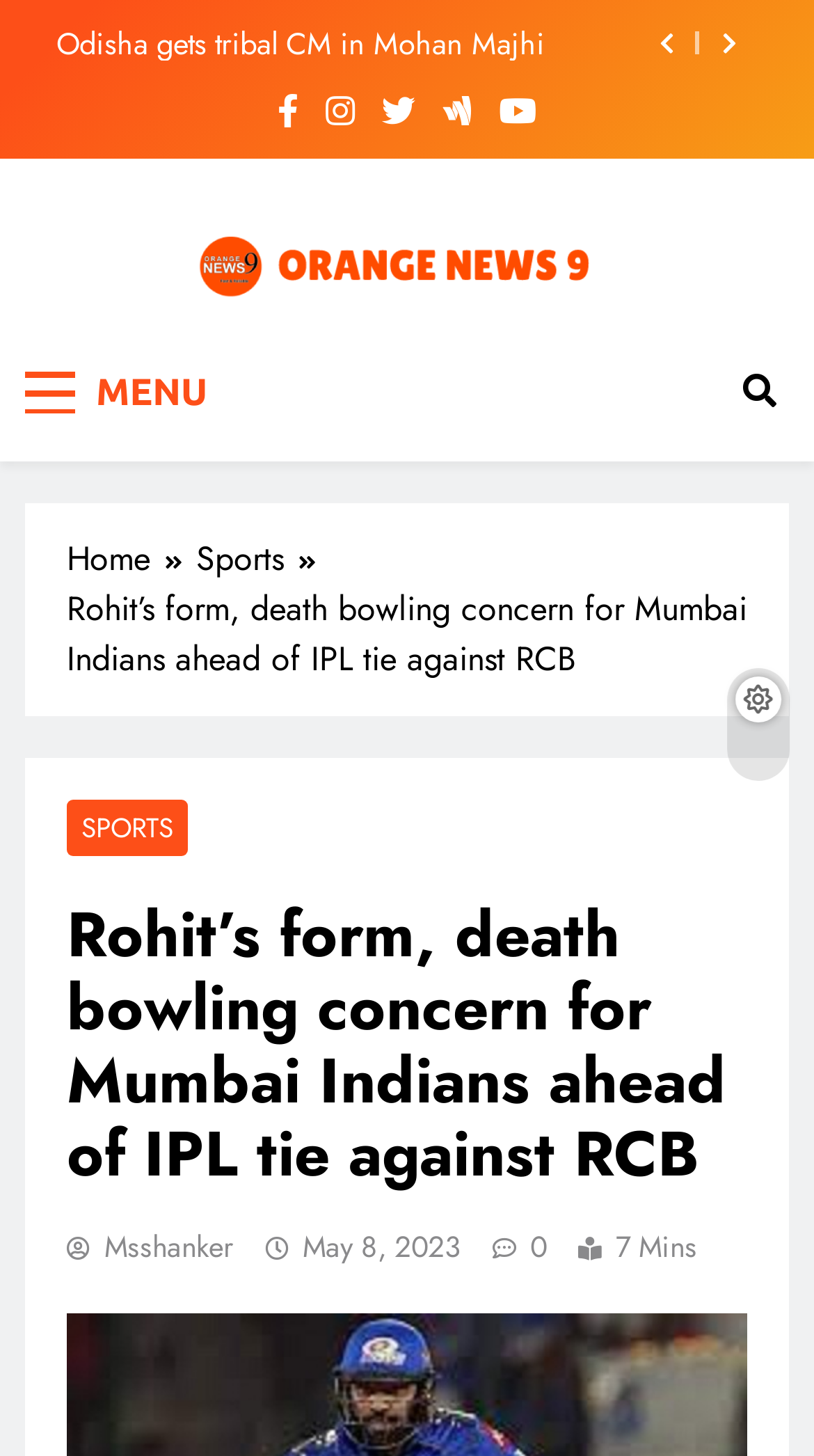Please identify the coordinates of the bounding box for the clickable region that will accomplish this instruction: "Open the navigation menu".

None